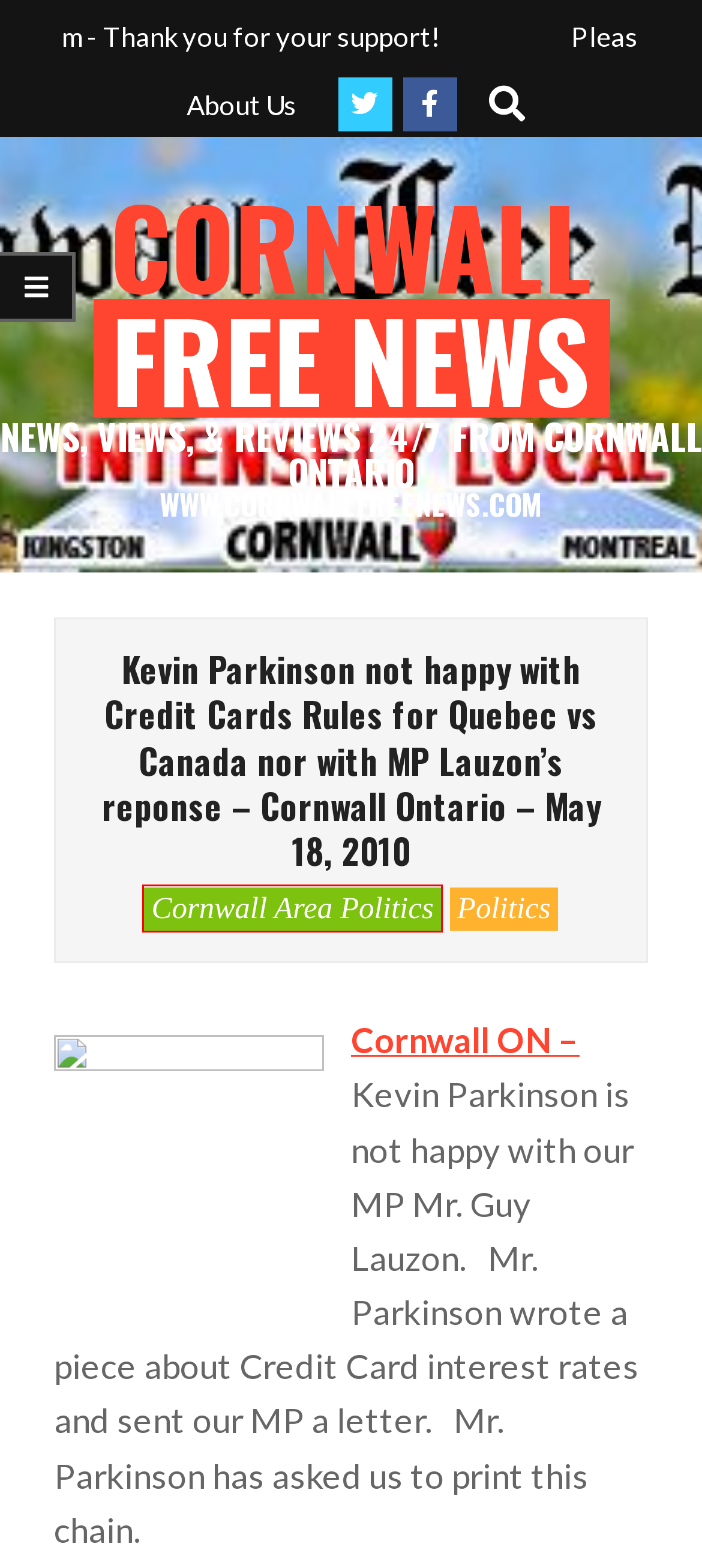You are provided with a screenshot of a webpage containing a red rectangle bounding box. Identify the webpage description that best matches the new webpage after the element in the bounding box is clicked. Here are the potential descriptions:
A. Recipes – The Cornwall Free News
B. News – The Cornwall Free News
C. Regional Arts & Culture – The Cornwall Free News
D. Seniors Situation Room by Dawn Ford CAROSEL – The Cornwall Free News
E. The Cornwall Free News – News, Views, & Reviews 24/7 from Cornwall Ontario
F. SD&G OPP POLICE BLOTTER for APRIL 10th 2024 – The Cornwall Free News
G. Cornwall Area Politics – The Cornwall Free News
H. Headlines – The Cornwall Free News

G